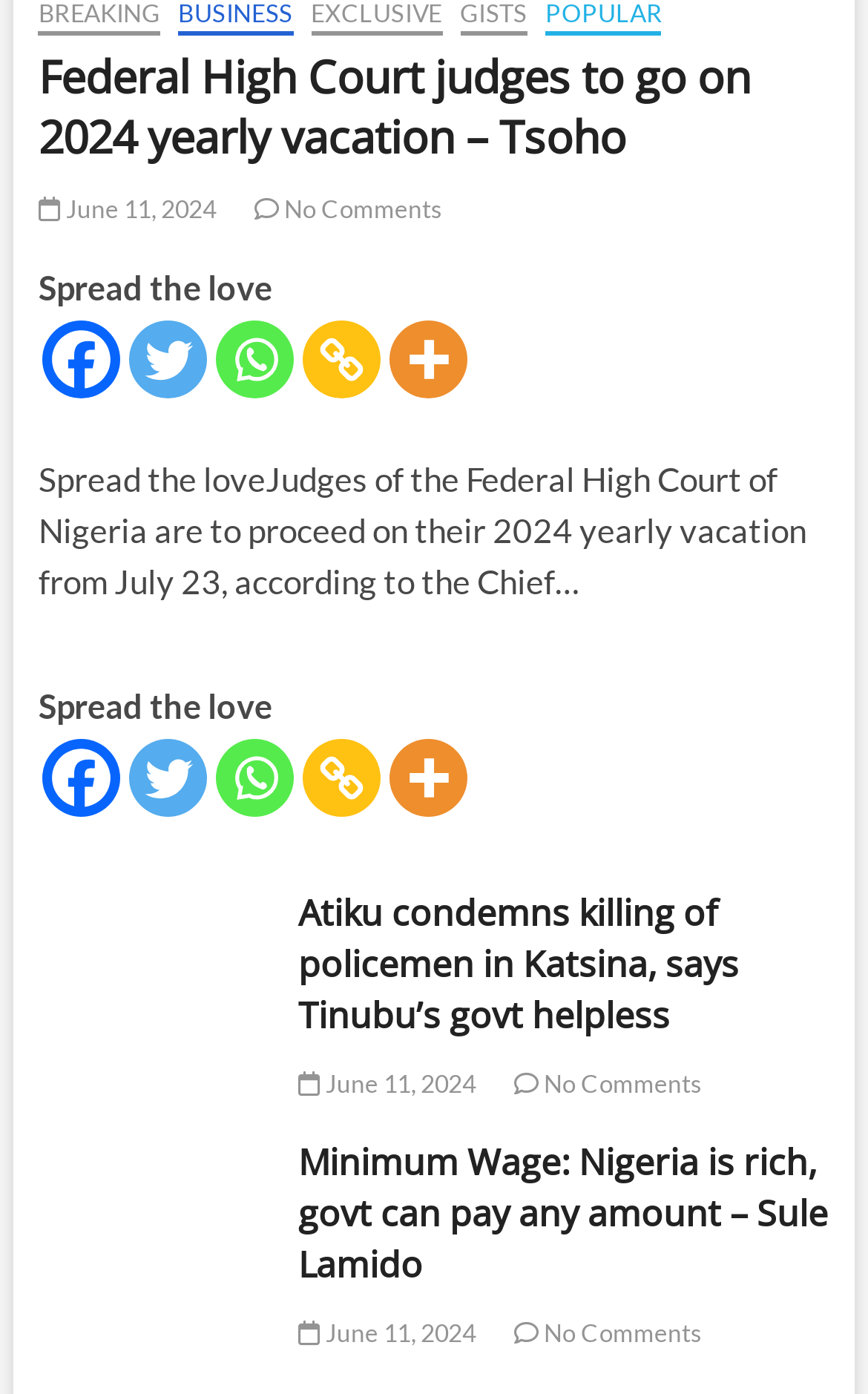Determine the coordinates of the bounding box for the clickable area needed to execute this instruction: "Share the article on Twitter".

[0.149, 0.23, 0.239, 0.286]